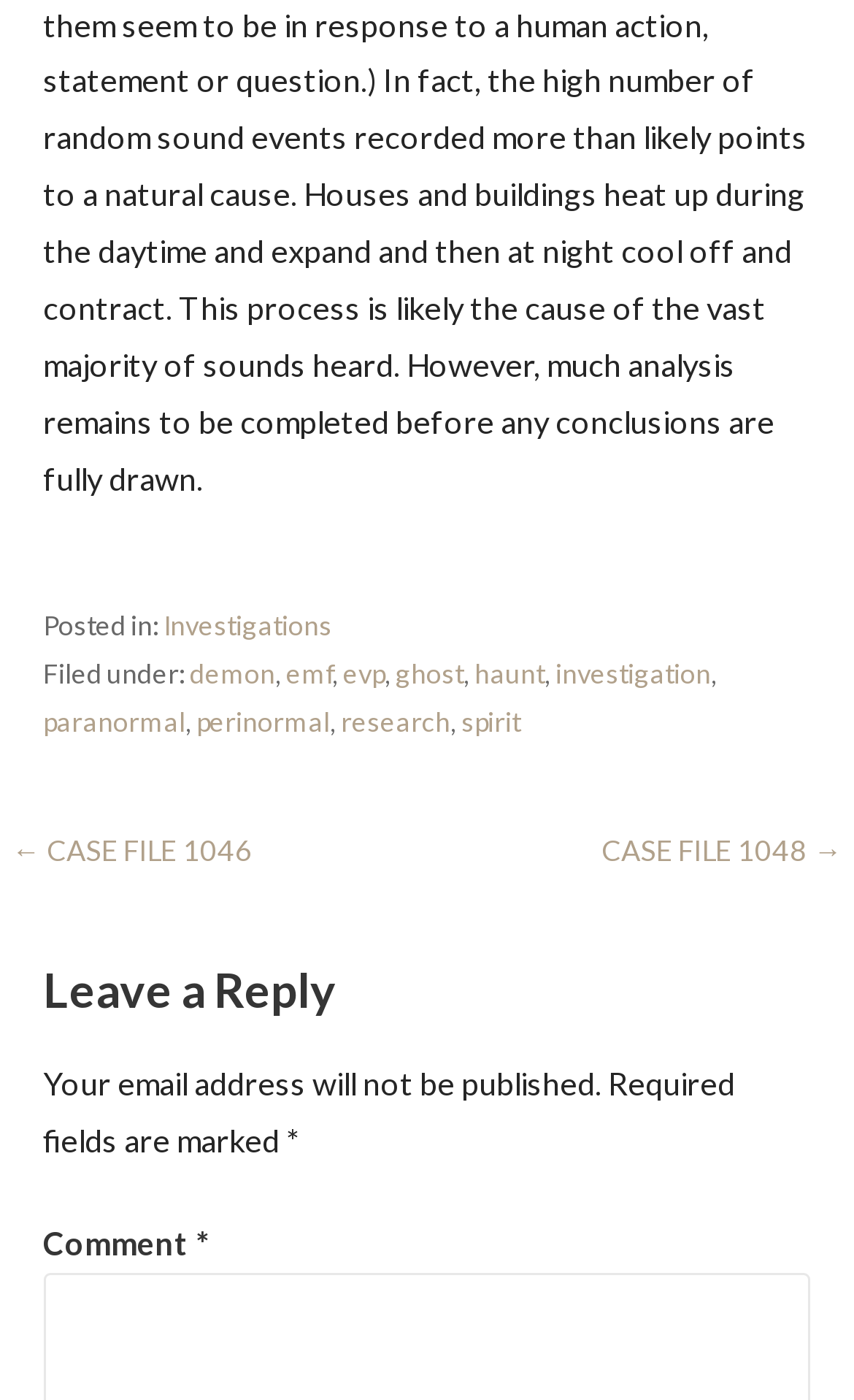Identify the bounding box coordinates for the element you need to click to achieve the following task: "Click on the 'Investigations' link". The coordinates must be four float values ranging from 0 to 1, formatted as [left, top, right, bottom].

[0.192, 0.435, 0.389, 0.459]